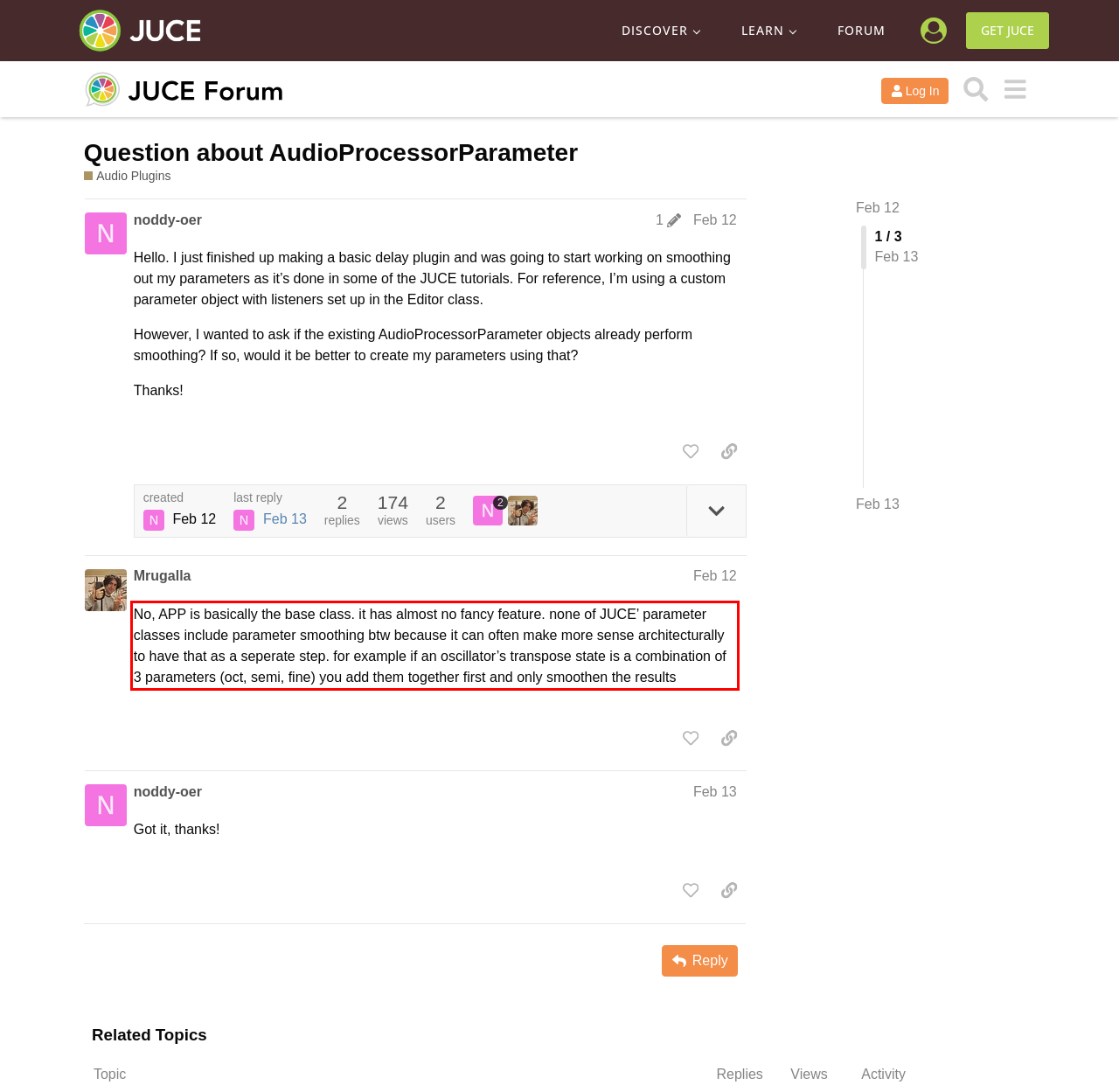Identify the text inside the red bounding box in the provided webpage screenshot and transcribe it.

No, APP is basically the base class. it has almost no fancy feature. none of JUCE’ parameter classes include parameter smoothing btw because it can often make more sense architecturally to have that as a seperate step. for example if an oscillator’s transpose state is a combination of 3 parameters (oct, semi, fine) you add them together first and only smoothen the results